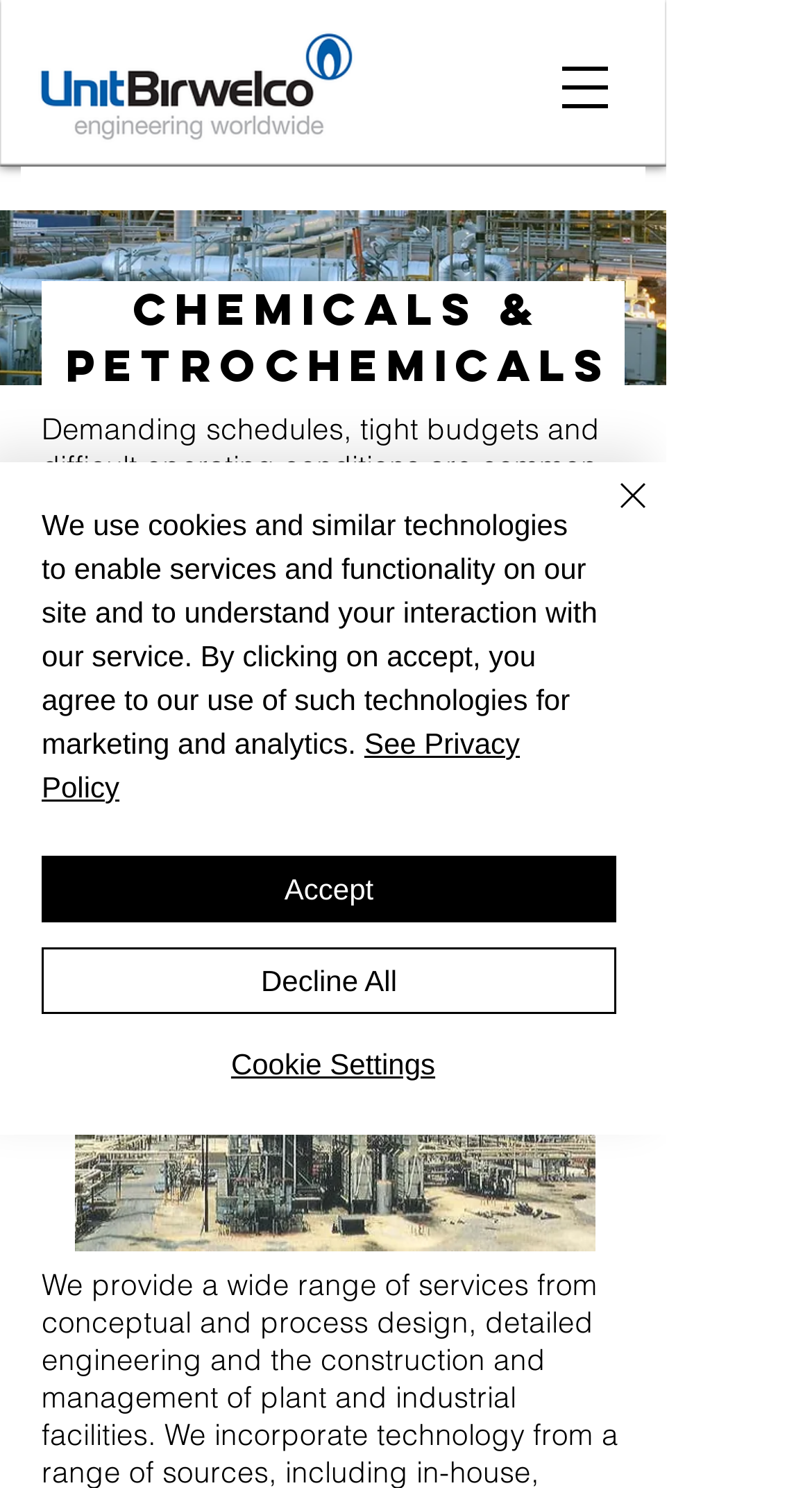Provide a one-word or one-phrase answer to the question:
What is the purpose of the 'Close' button?

To close the alert